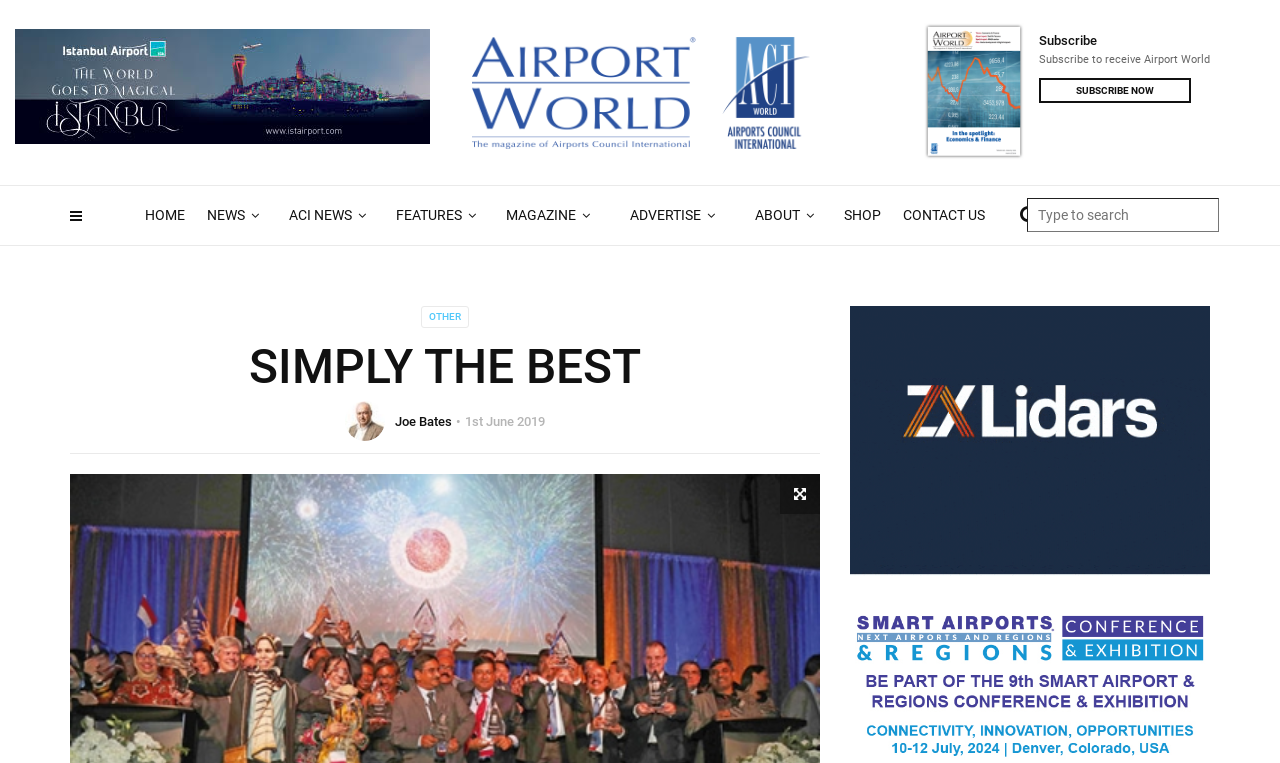Can you provide the bounding box coordinates for the element that should be clicked to implement the instruction: "Search for something"?

[0.802, 0.26, 0.952, 0.304]